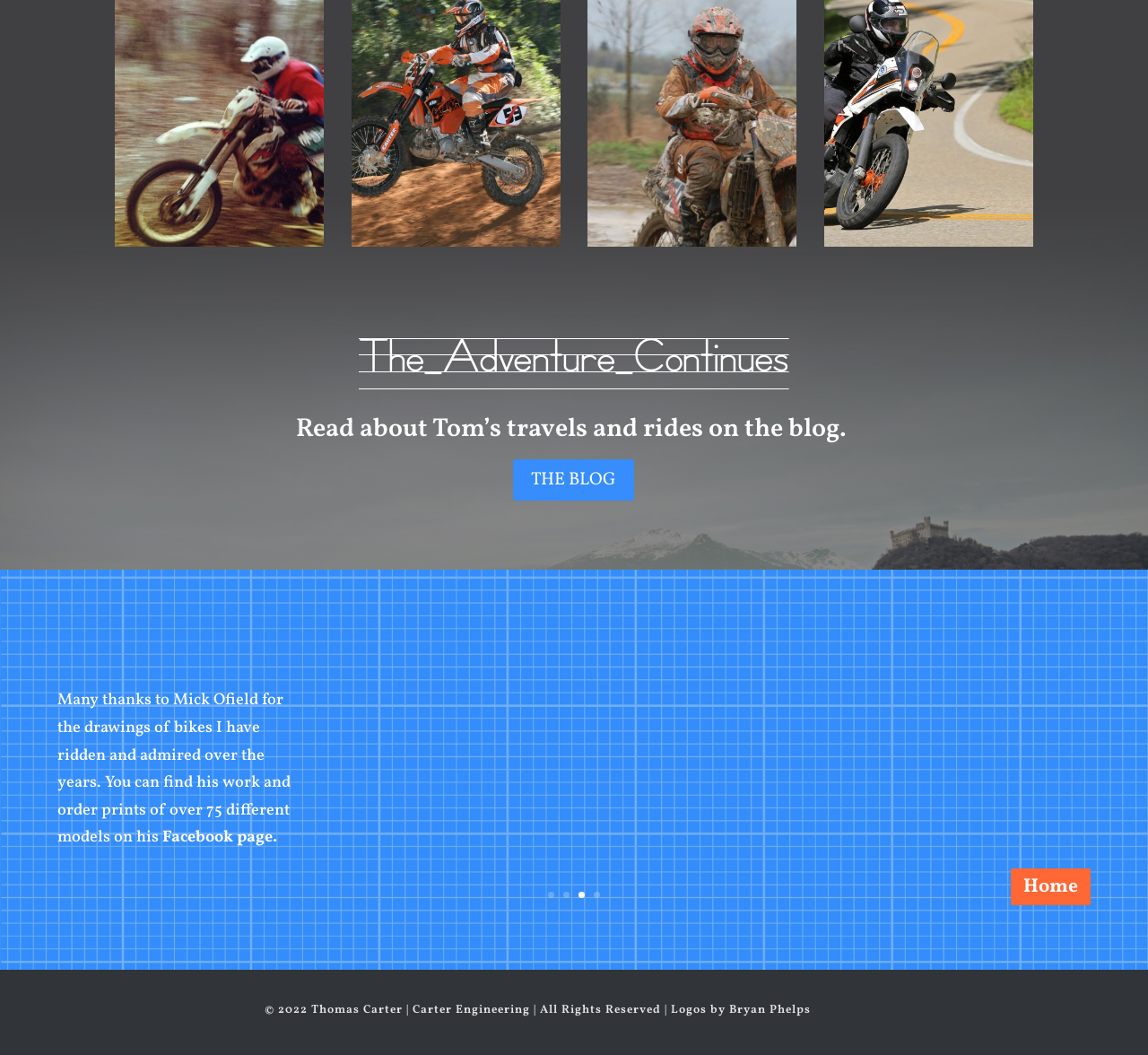What is the number of links with the text ''?
Based on the image, provide your answer in one word or phrase.

4